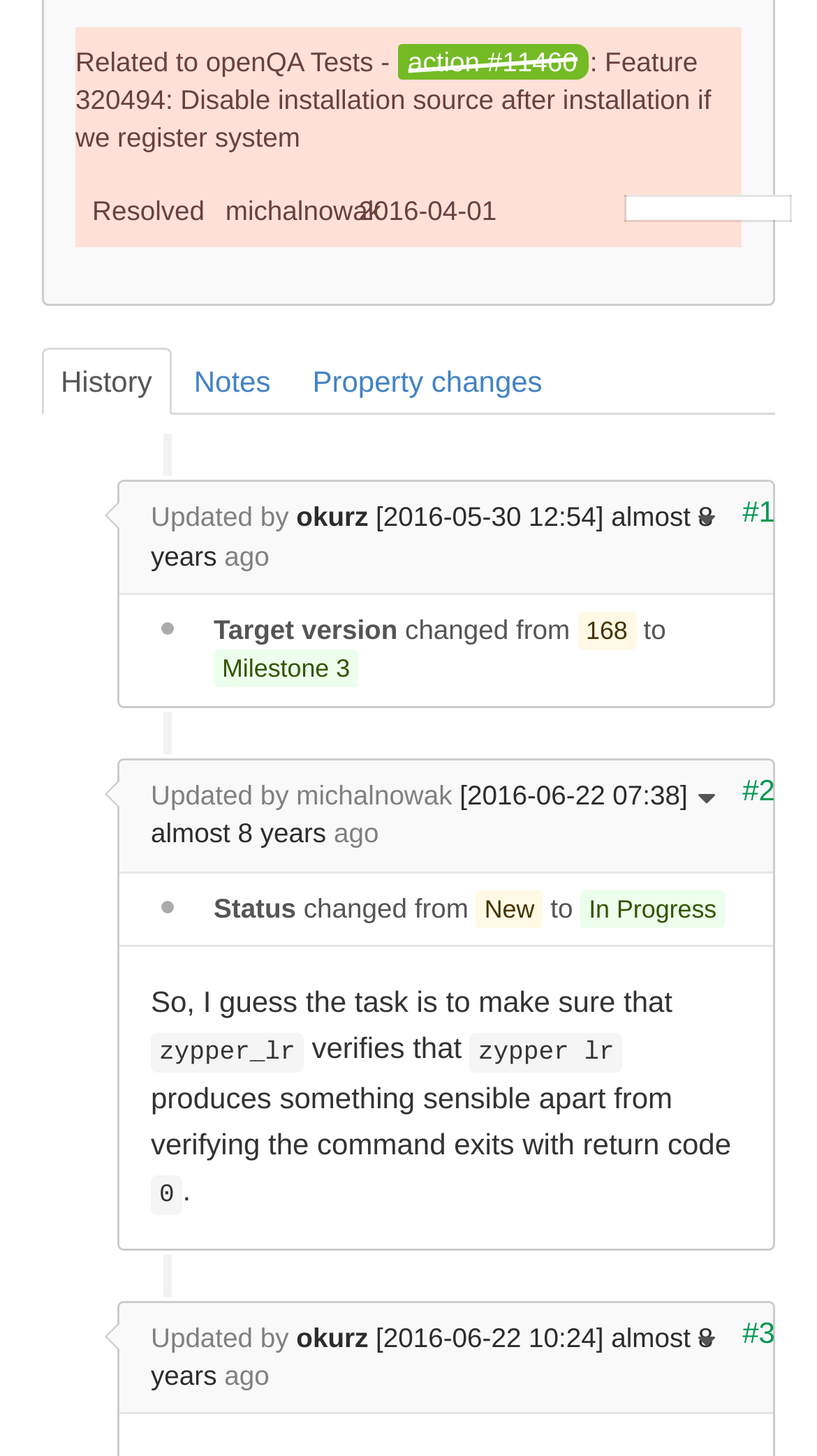Determine the bounding box coordinates of the clickable element to complete this instruction: "Go to action #11460". Provide the coordinates in the format of four float numbers between 0 and 1, [left, top, right, bottom].

[0.486, 0.03, 0.719, 0.054]